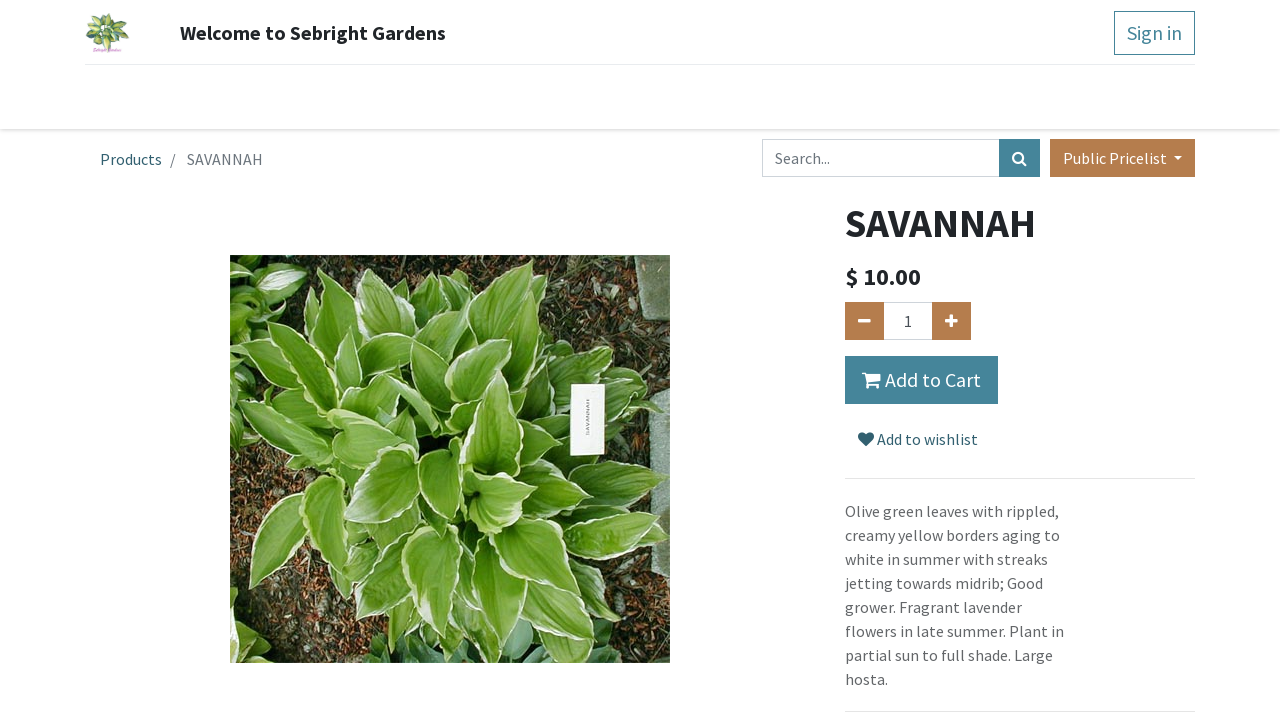Locate the bounding box coordinates of the element that should be clicked to execute the following instruction: "Add to cart".

[0.66, 0.493, 0.78, 0.559]